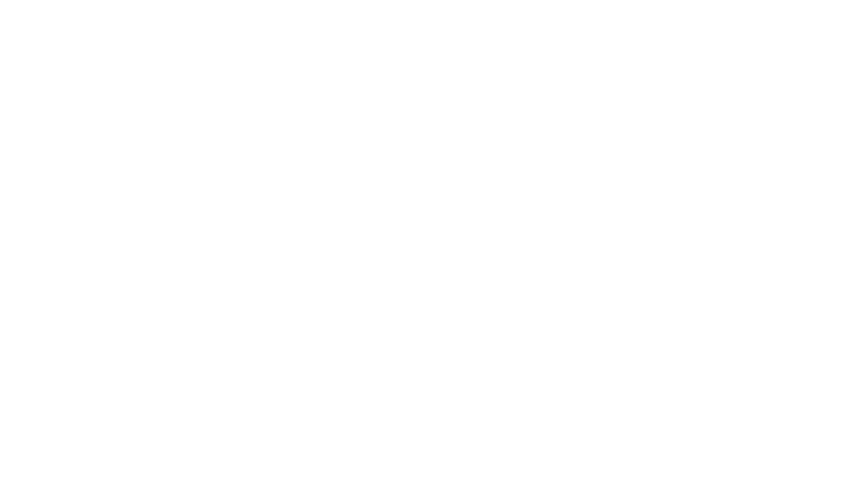Detail every aspect of the image in your caption.

The image features a prominent banner that reads "FUNDED SUCCESSFULLY," emphasizing a successful financial initiative or investment campaign. This statement is likely related to the project "Schmiedeweg 1," where investors successfully reached their funding goal, underscoring the project's appeal and reliability. The backdrop suggests a professional and encouraging environment, aligning with the themes of investment and financial growth, particularly in real estate development. This message serves as a motivational highlight for potential investors considering similar opportunities.